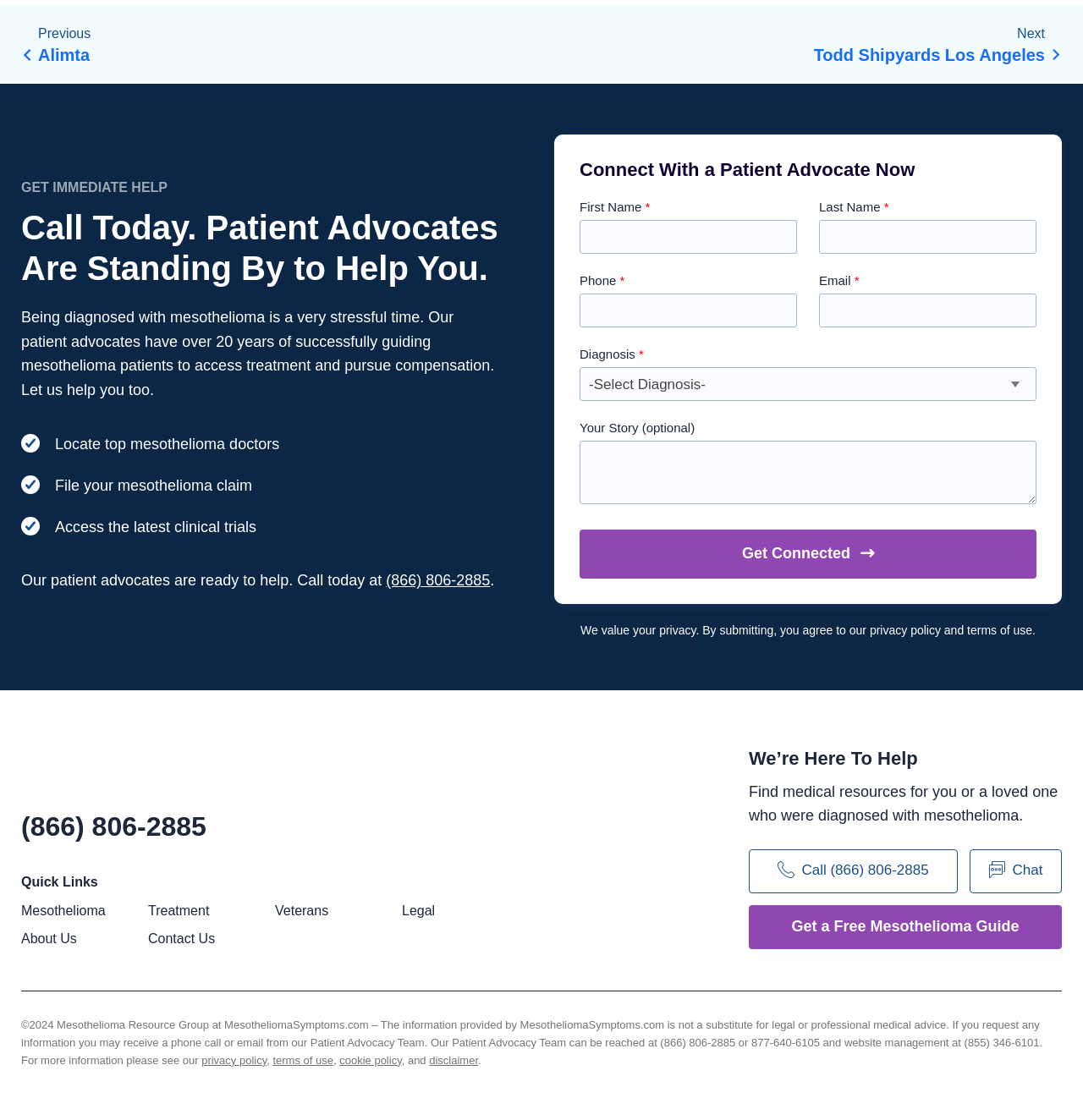Provide the bounding box coordinates for the UI element described in this sentence: "parent_node: Email * label="Email" name="field128689432"". The coordinates should be four float values between 0 and 1, i.e., [left, top, right, bottom].

[0.756, 0.262, 0.957, 0.292]